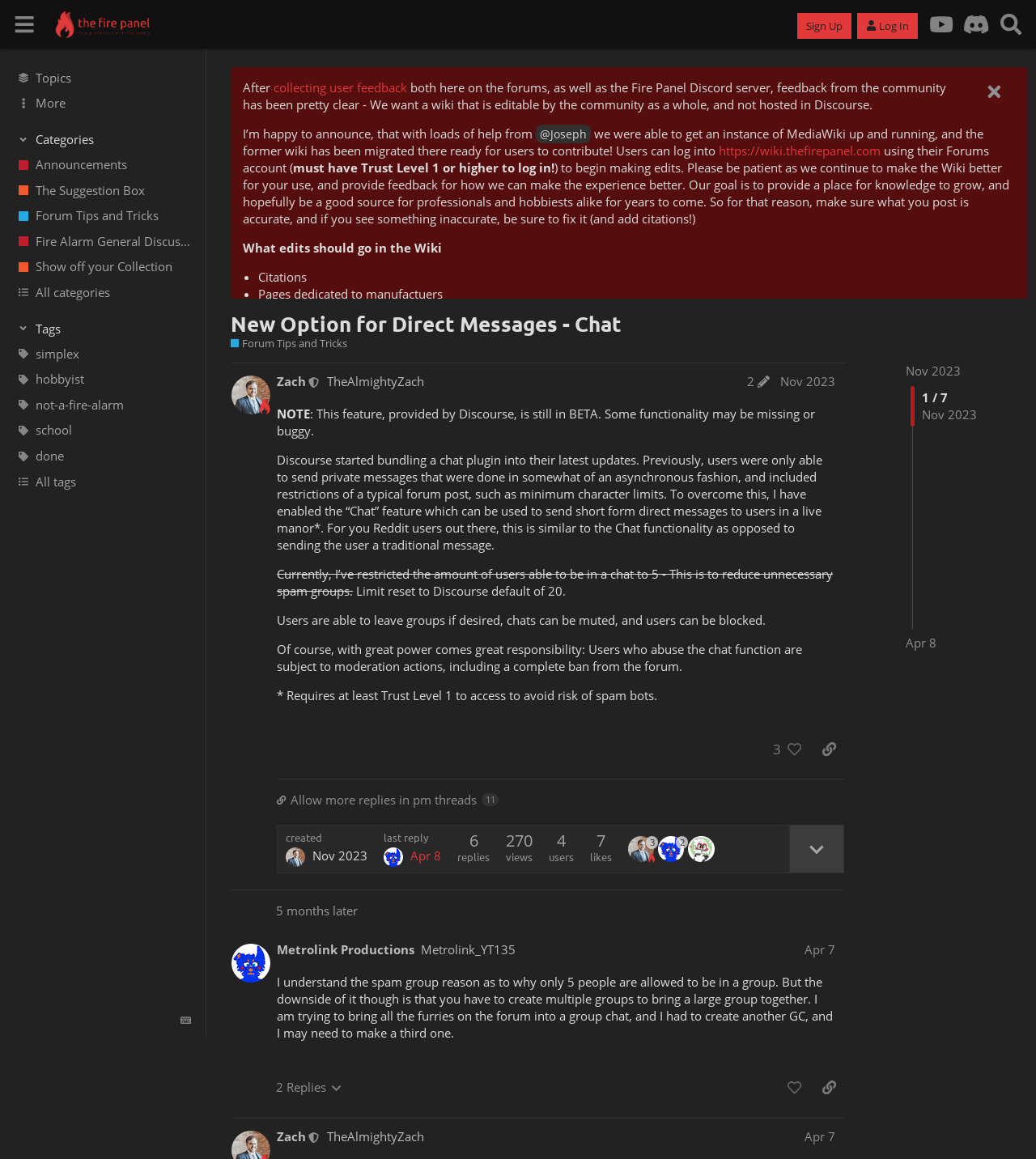Describe every aspect of the webpage comprehensively.

This webpage is a forum discussion page titled "New Option for Direct Messages - Chat" on a website called "The Fire Panel Forums". At the top of the page, there is a header section with a button to expand or collapse the sidebar, a link to the forum's homepage, and buttons to sign up or log in. There are also links to YouTube and Discord, as well as a search button.

Below the header, there is a sidebar on the left with various links to different categories, including "Announcements", "The Suggestion Box", and "Fire Alarm General Discussion". Each category has an associated image. There are also links to "Tags" and "All tags" with corresponding images.

On the right side of the page, there is a main content area with a discussion thread. The thread starts with a message announcing the creation of a wiki for the community, where users can contribute and edit content. The message explains that the wiki is hosted on MediaWiki and can be accessed using a user's forum account. There are also guidelines on what types of content should be posted on the wiki, such as citations, manufacturer pages, and device-specific information.

The message is followed by a list of what types of content should not be posted on the wiki, including questions, hobby-related posts, and personal collection information. There is also a note that individual users can create their own "about me" pages on the wiki.

Throughout the page, there are various buttons and links to navigate the forum and access different features, such as a button to expand or collapse the sidebar and links to different categories and tags.